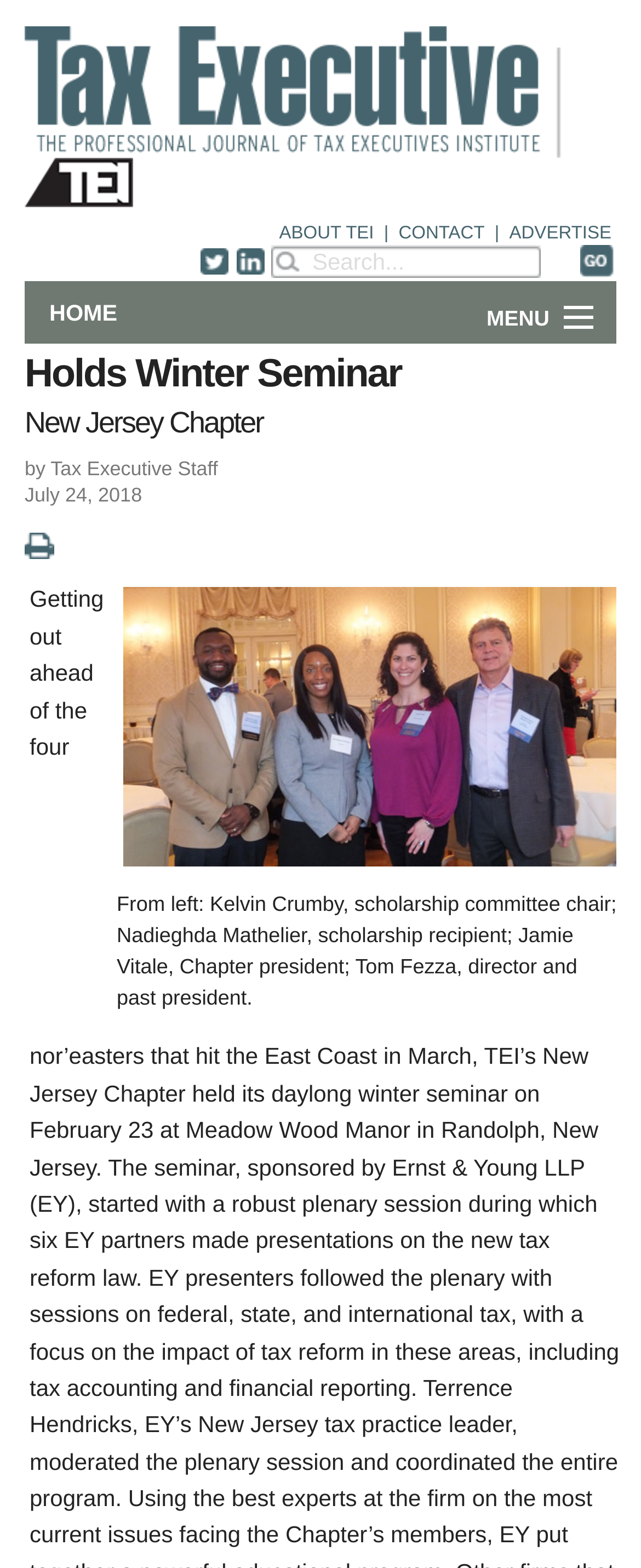Find the bounding box coordinates of the area to click in order to follow the instruction: "Print this article".

[0.038, 0.339, 0.085, 0.356]